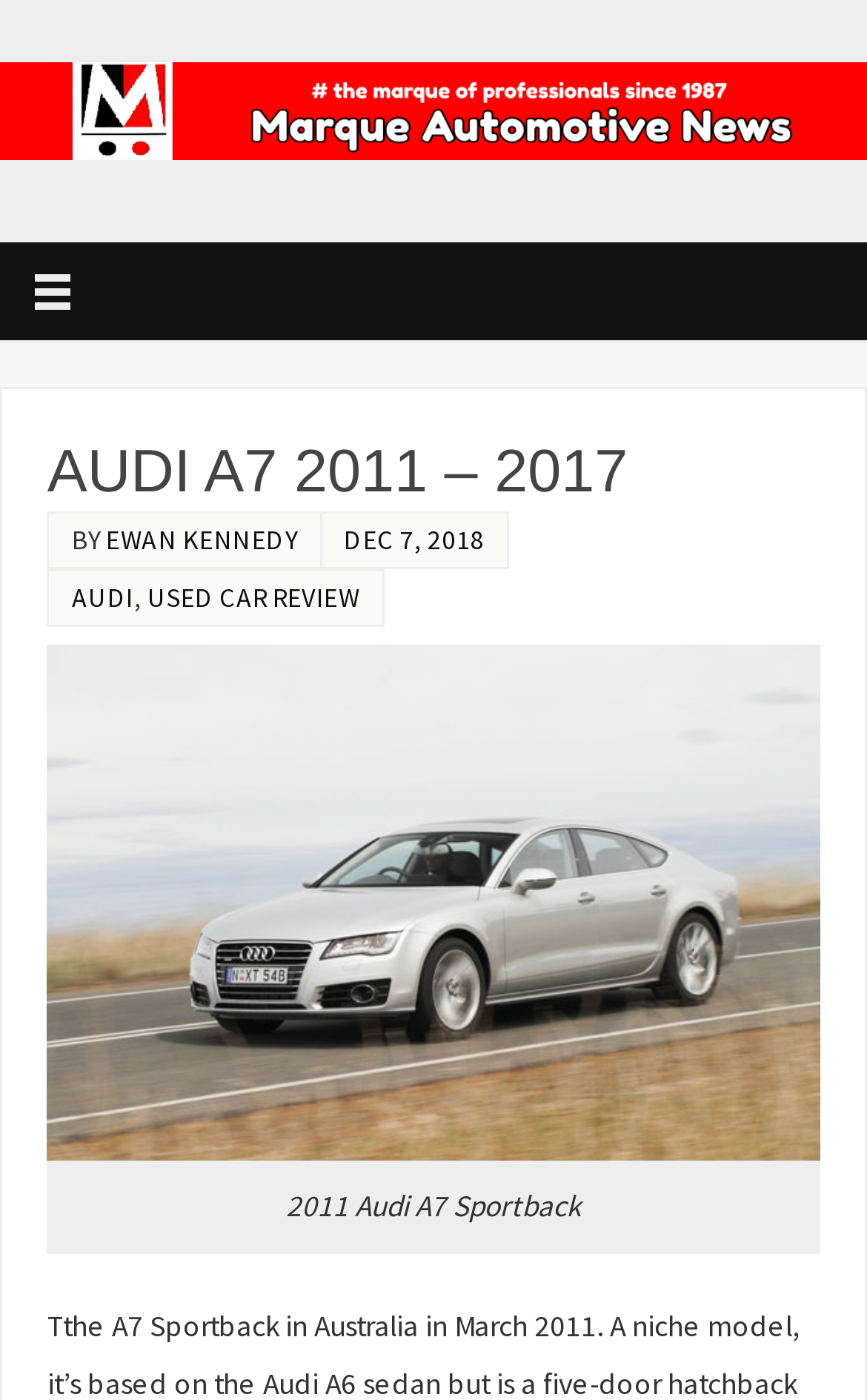Provide a comprehensive description of the webpage.

The webpage is about the 2011-2017 Audi A7, with the title "AUDI A7 2011 - 2017" prominently displayed at the top. Below the title, there is a logo of "Marque Automotive News" on the top left corner, which is an image with a caption. 

On the top right corner, there is a small text "\xa0" which seems to be a non-breaking space. 

Below the logo, there is a heading that reads "AUDI A7 2011 – 2017" which spans almost the entire width of the page. 

Under the heading, there is a byline that reads "BY EWAN KENNEDY" with the name "EWAN KENNEDY" being a clickable link. To the right of the byline, there is a timestamp "DEC 7, 2018" which is also a clickable link.

Below the byline, there are three links: "AUDI", "USED CAR REVIEW", and "2011 Audi A7 Sportback". The last link is accompanied by an image of the 2011 Audi A7 Sportback, which takes up a significant portion of the page. The image has a caption, but the text of the caption is not provided.